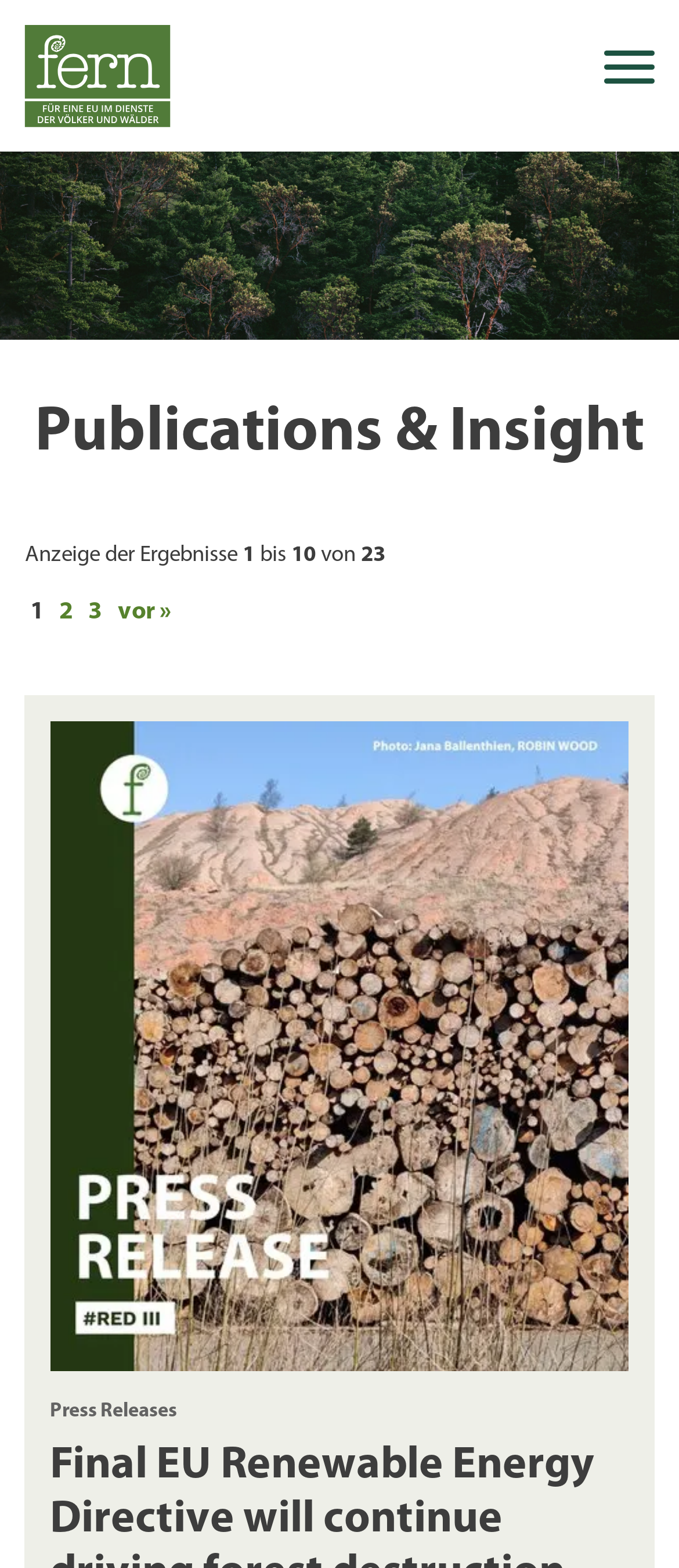How many search results are displayed?
Provide an in-depth and detailed answer to the question.

I counted the number of search results displayed on the webpage, which is indicated by the text '1 bis 10 von 23'.